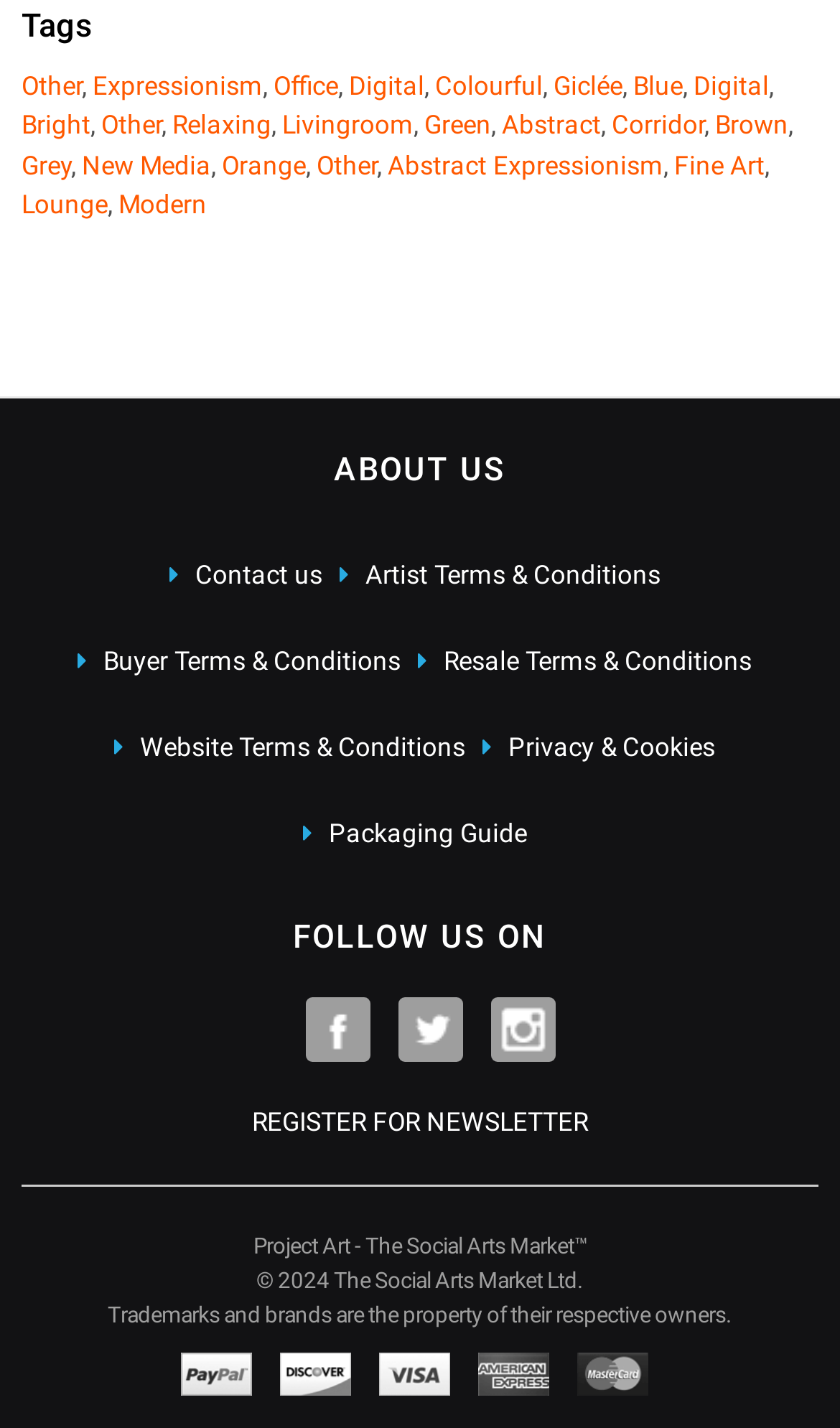Answer the question below using just one word or a short phrase: 
What type of art is mentioned in the tags?

Abstract Expressionism